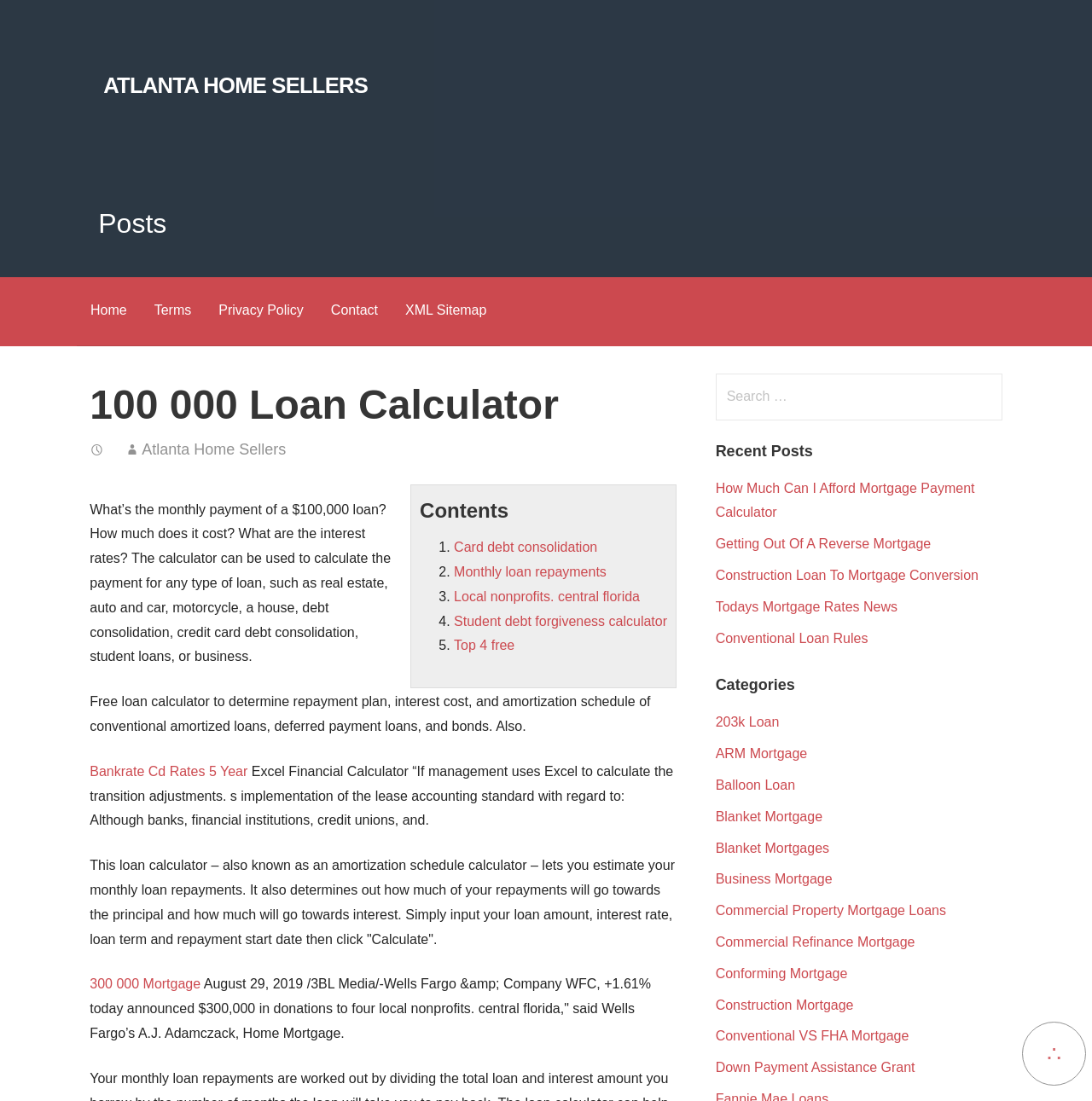Give a detailed account of the webpage.

This webpage is about a loan calculator, specifically a $100,000 loan calculator. At the top, there is a header with a link to "ATLANTA HOME SELLERS" and a heading that says "Posts". Below that, there are several links to different pages, including "Home", "Terms", "Privacy Policy", and "Contact".

The main content of the page is divided into two sections. On the left, there is a list of links with numbers, starting from "1." and going up to "5.". These links are related to loan calculations, such as "Card debt consolidation", "Monthly loan repayments", and "Student debt forgiveness calculator".

On the right, there is a block of text that explains how to use the loan calculator. It says that the calculator can be used to determine the monthly payment of a $100,000 loan, as well as the interest rates and amortization schedule. There are also several links to other related topics, such as "Bankrate Cd Rates 5 Year" and "300 000 Mortgage".

Below the main content, there is a search bar with a label that says "Search for:". Next to the search bar, there is a heading that says "Recent Posts", followed by several links to recent articles about mortgages and loans.

Further down, there is a heading that says "Categories", followed by a list of links to different categories of mortgage-related topics, such as "203k Loan", "ARM Mortgage", and "Commercial Property Mortgage Loans". At the very bottom of the page, there is a small link with a symbol "∴".